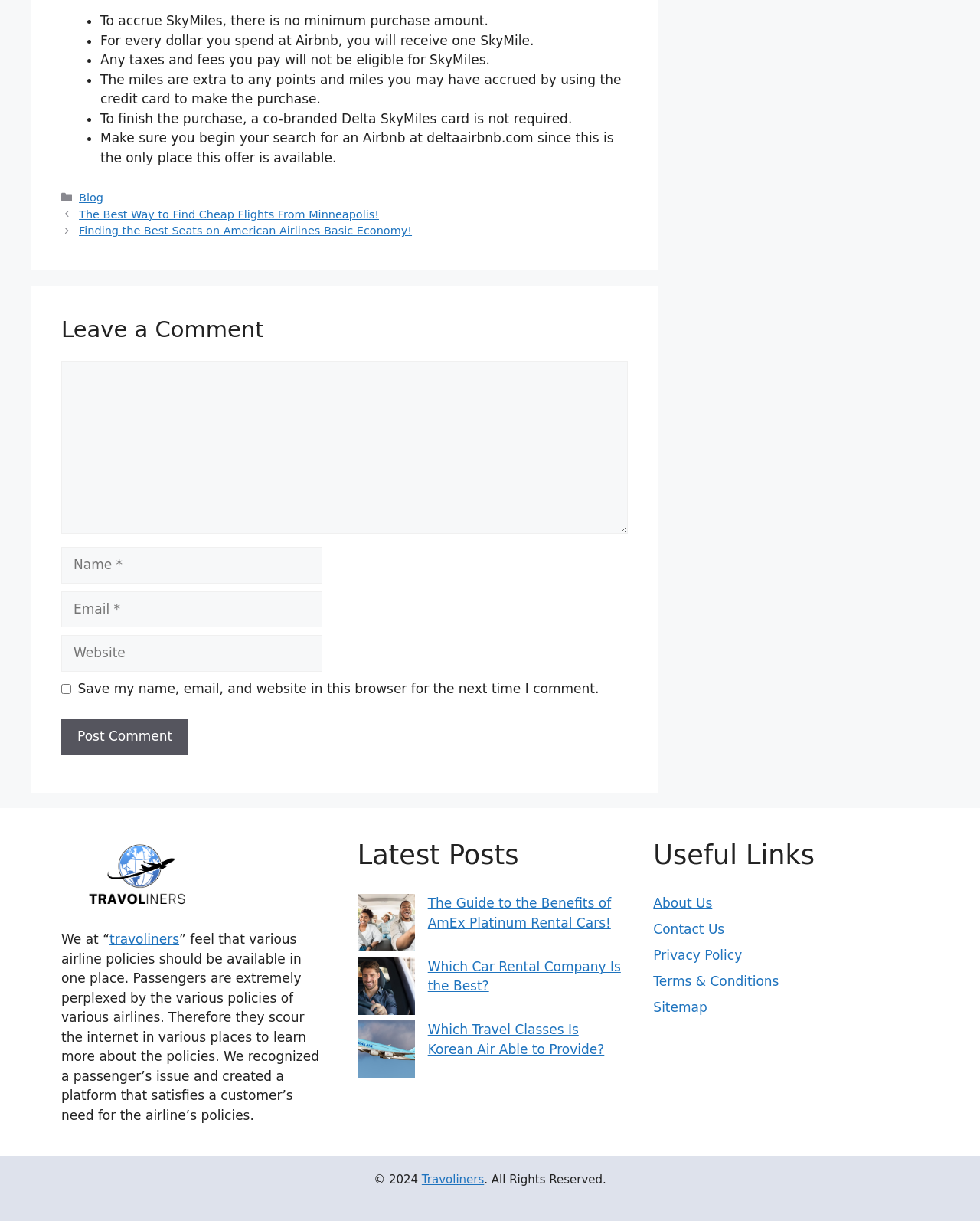From the webpage screenshot, predict the bounding box coordinates (top-left x, top-left y, bottom-right x, bottom-right y) for the UI element described here: Contact Us

[0.667, 0.755, 0.739, 0.767]